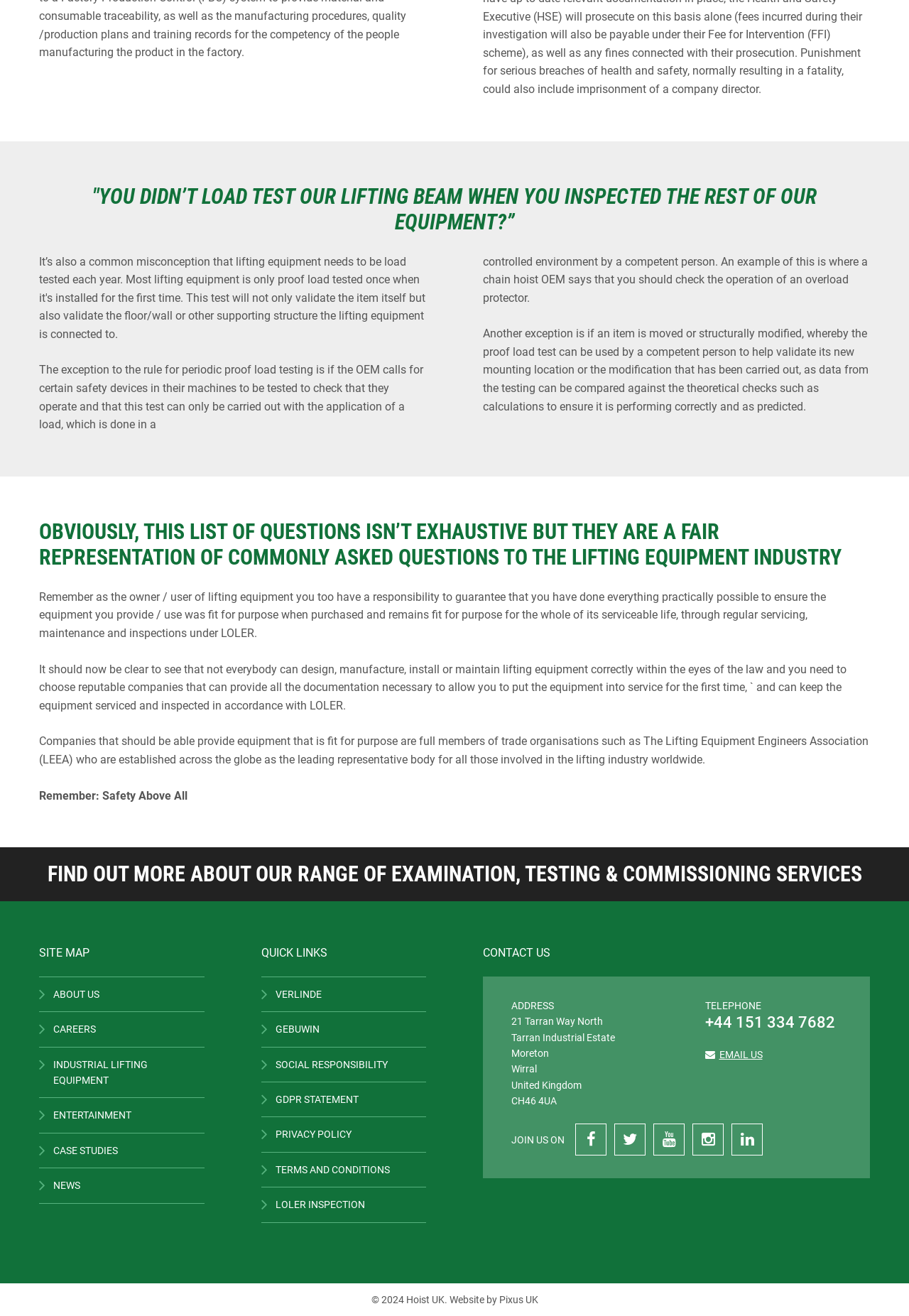Identify the bounding box coordinates for the element that needs to be clicked to fulfill this instruction: "Contact us through phone number". Provide the coordinates in the format of four float numbers between 0 and 1: [left, top, right, bottom].

[0.775, 0.77, 0.918, 0.784]